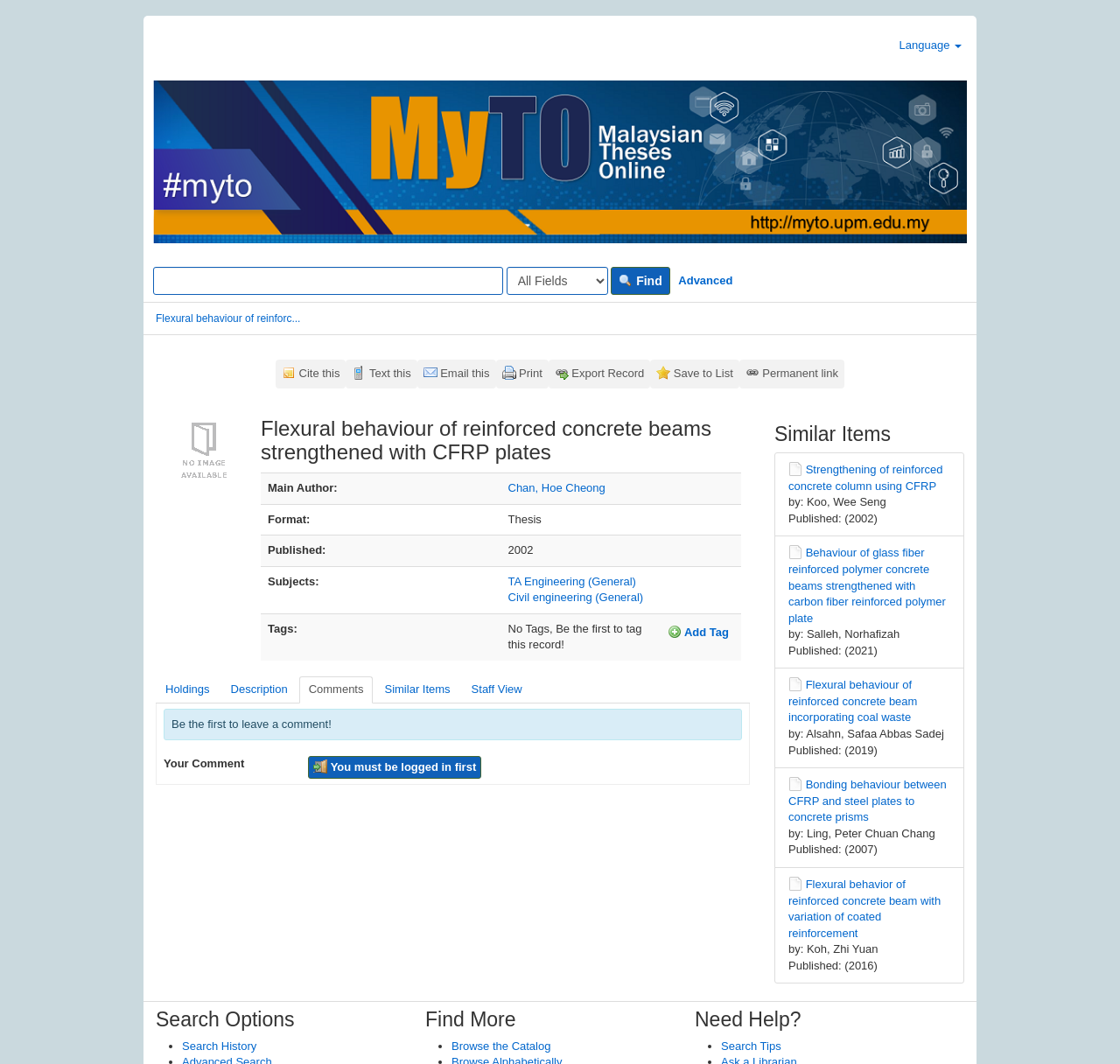Locate the bounding box of the UI element defined by this description: "World News1148". The coordinates should be given as four float numbers between 0 and 1, formatted as [left, top, right, bottom].

None